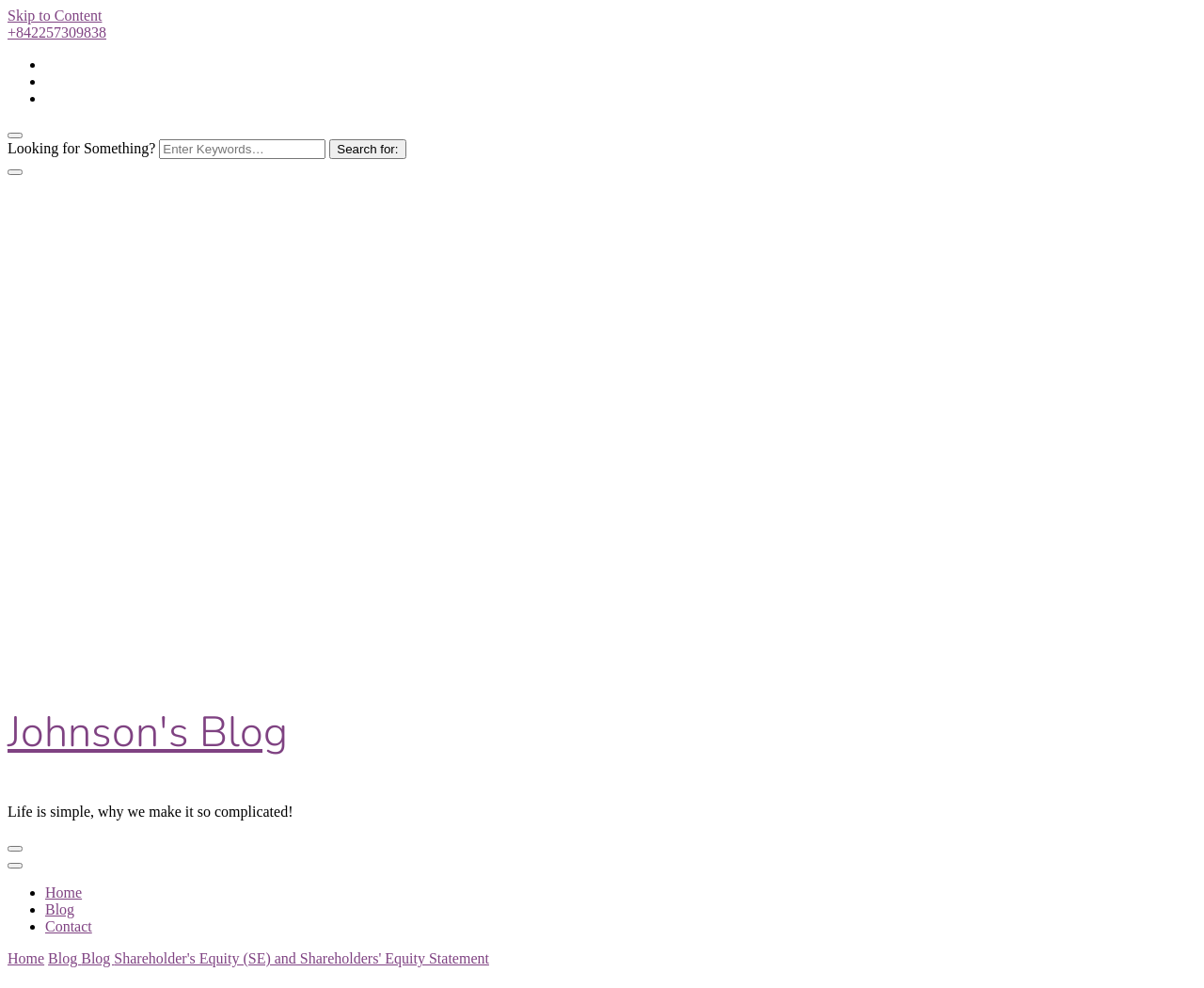Please locate the bounding box coordinates of the element that should be clicked to achieve the given instruction: "go to Johnson's Blog homepage".

[0.006, 0.712, 0.239, 0.77]